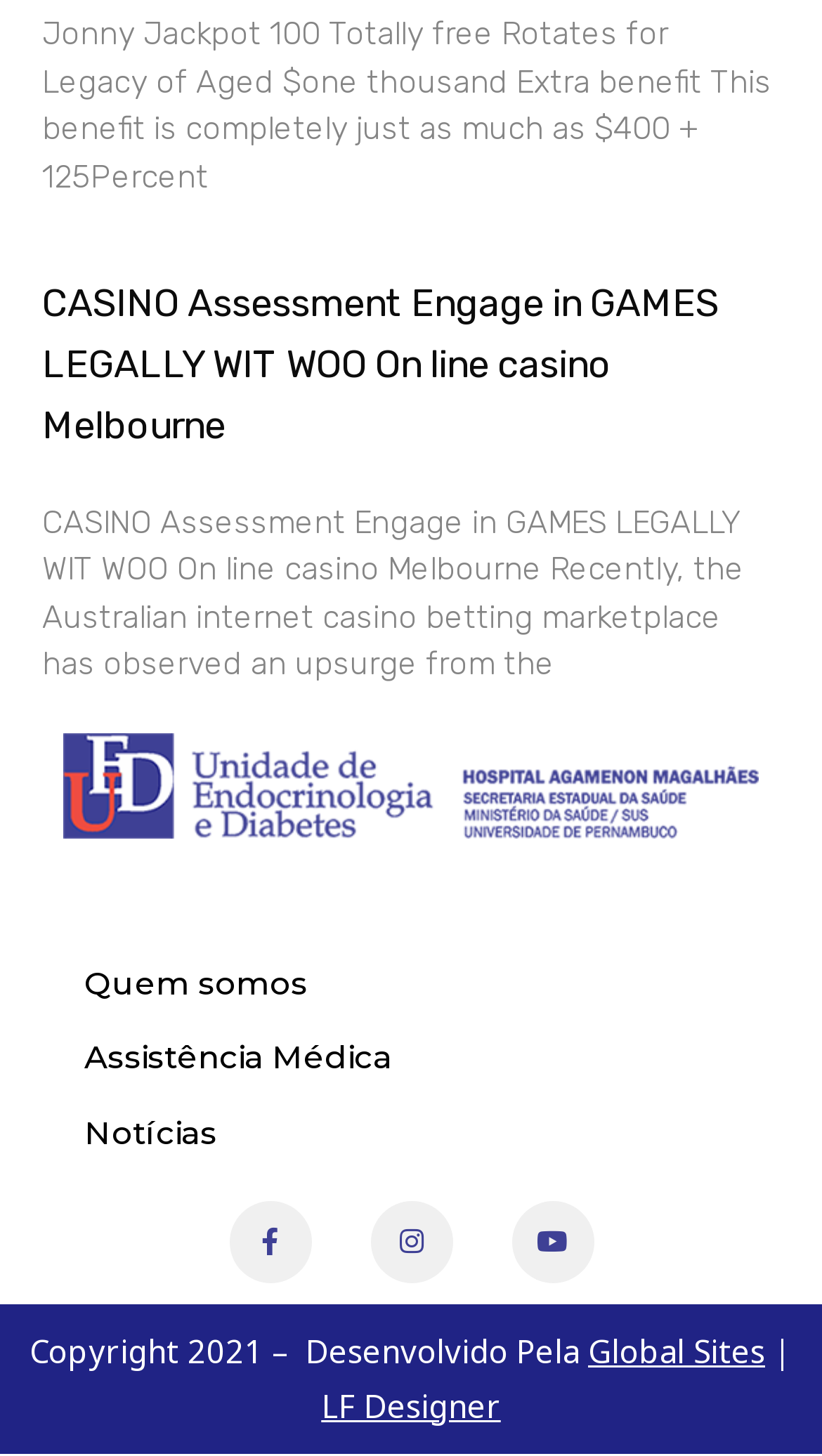Please answer the following question using a single word or phrase: 
What is the bonus amount mentioned on the webpage?

$400 + 125%